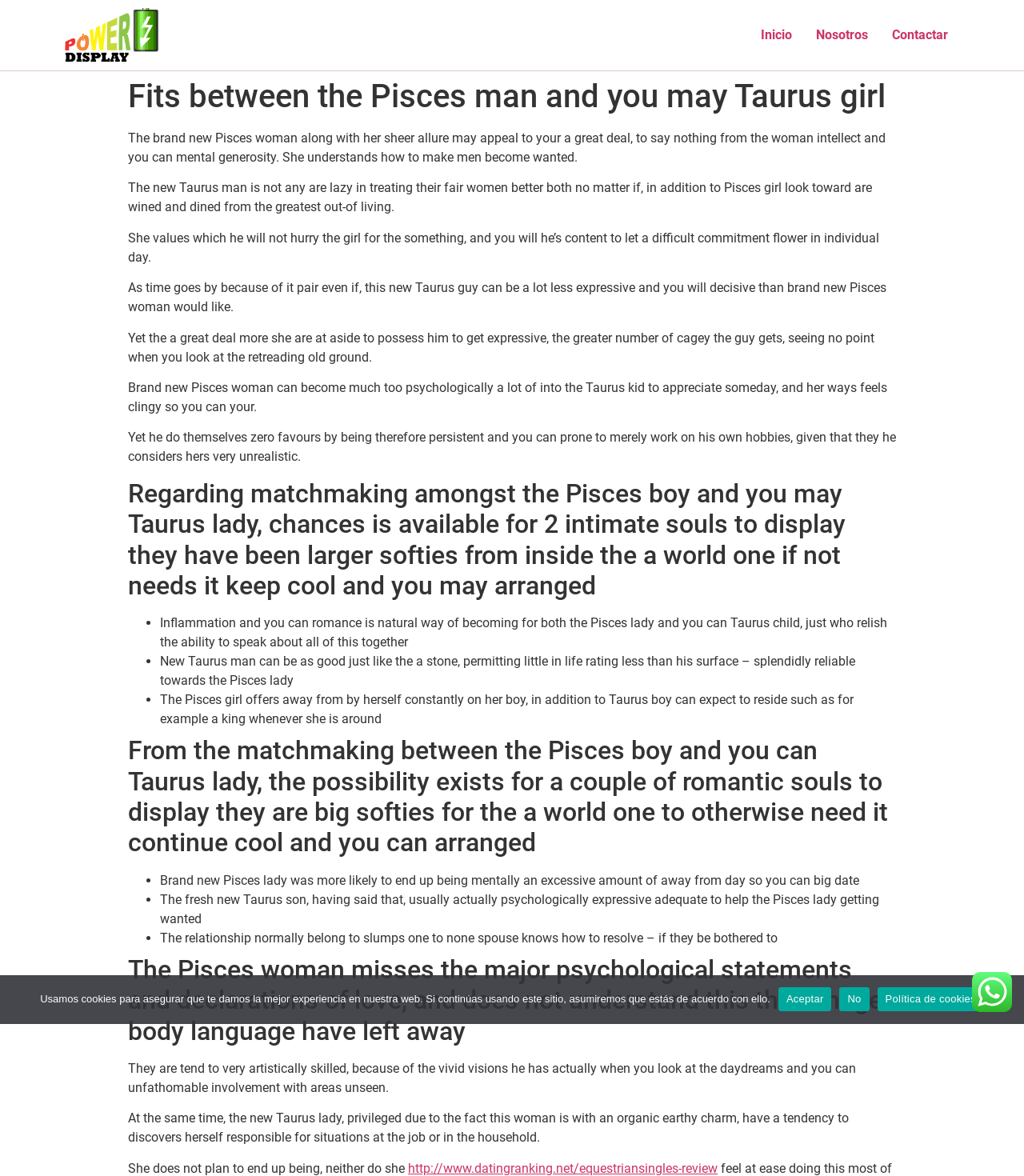Please find the bounding box for the UI element described by: "Política de cookies".

[0.857, 0.839, 0.961, 0.86]